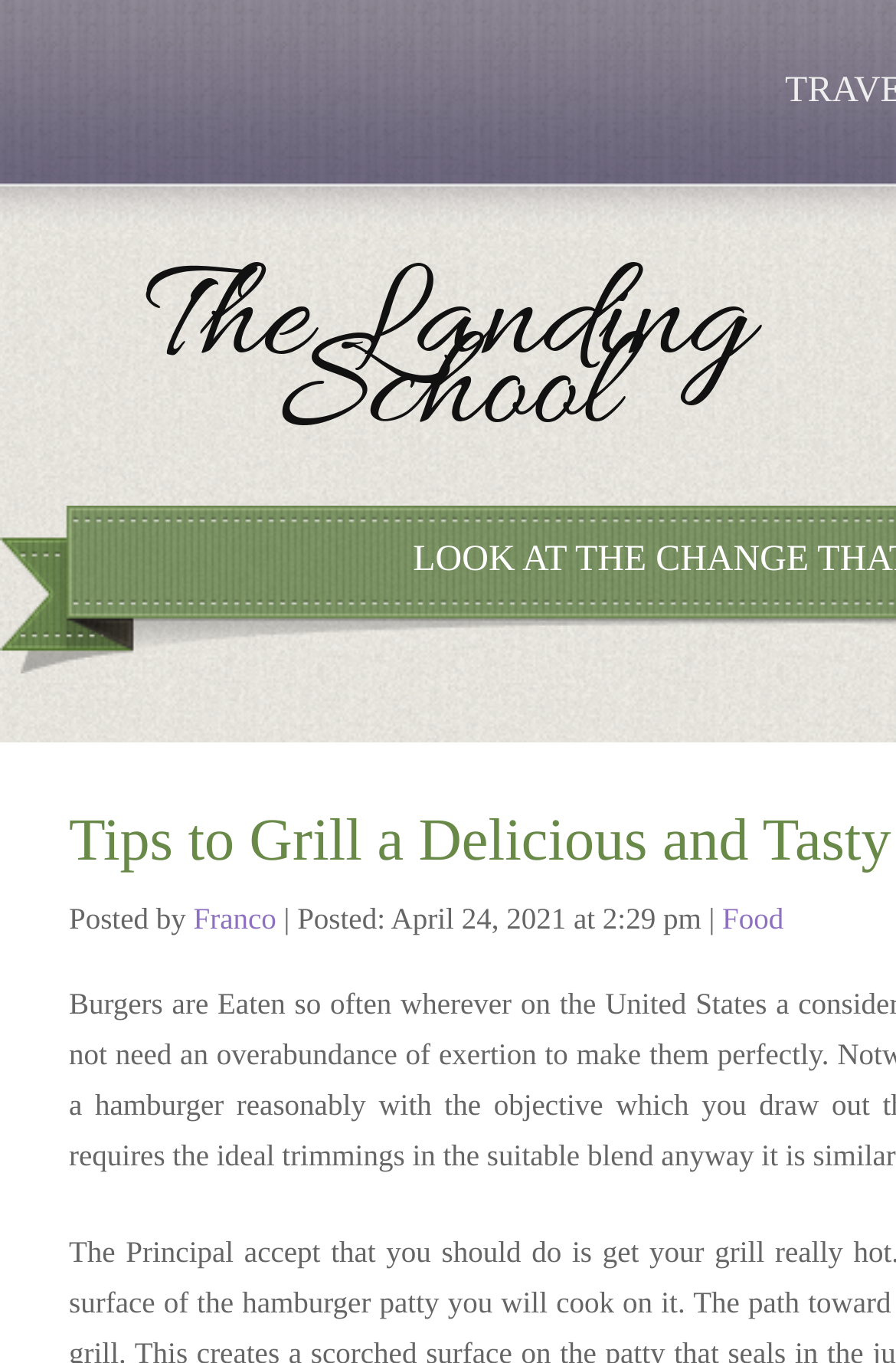Extract the top-level heading from the webpage and provide its text.

The Landing School